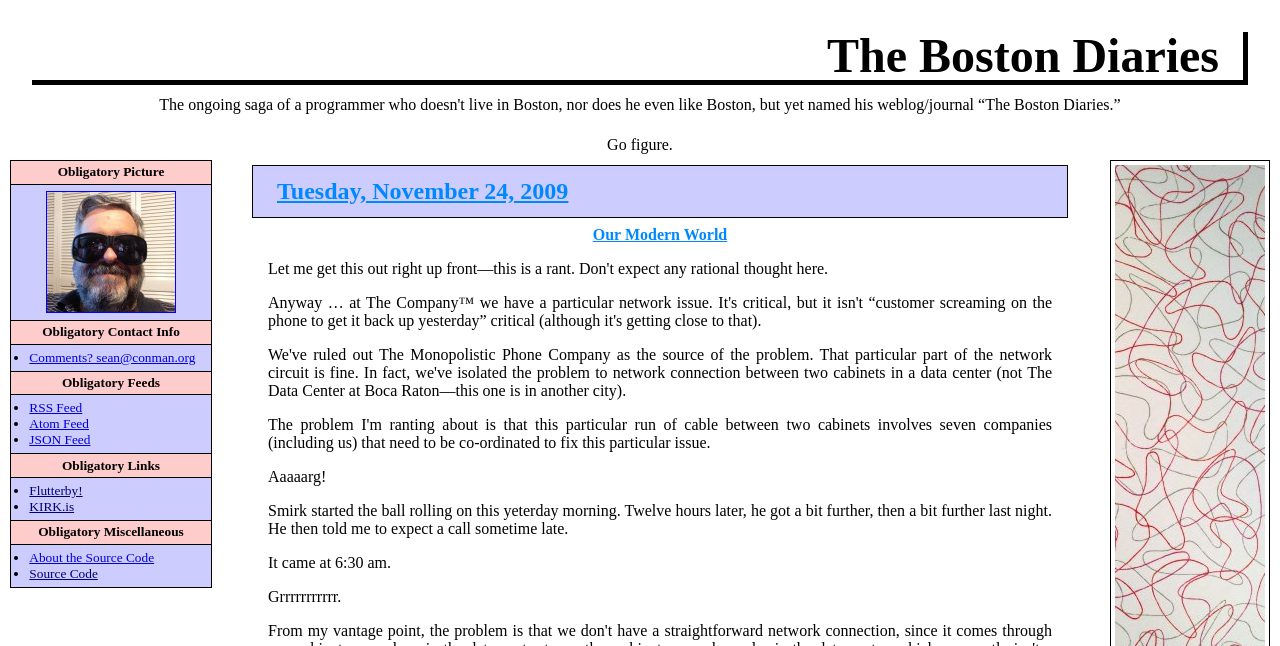Pinpoint the bounding box coordinates of the clickable element to carry out the following instruction: "Click on Work With Comp Cases."

None